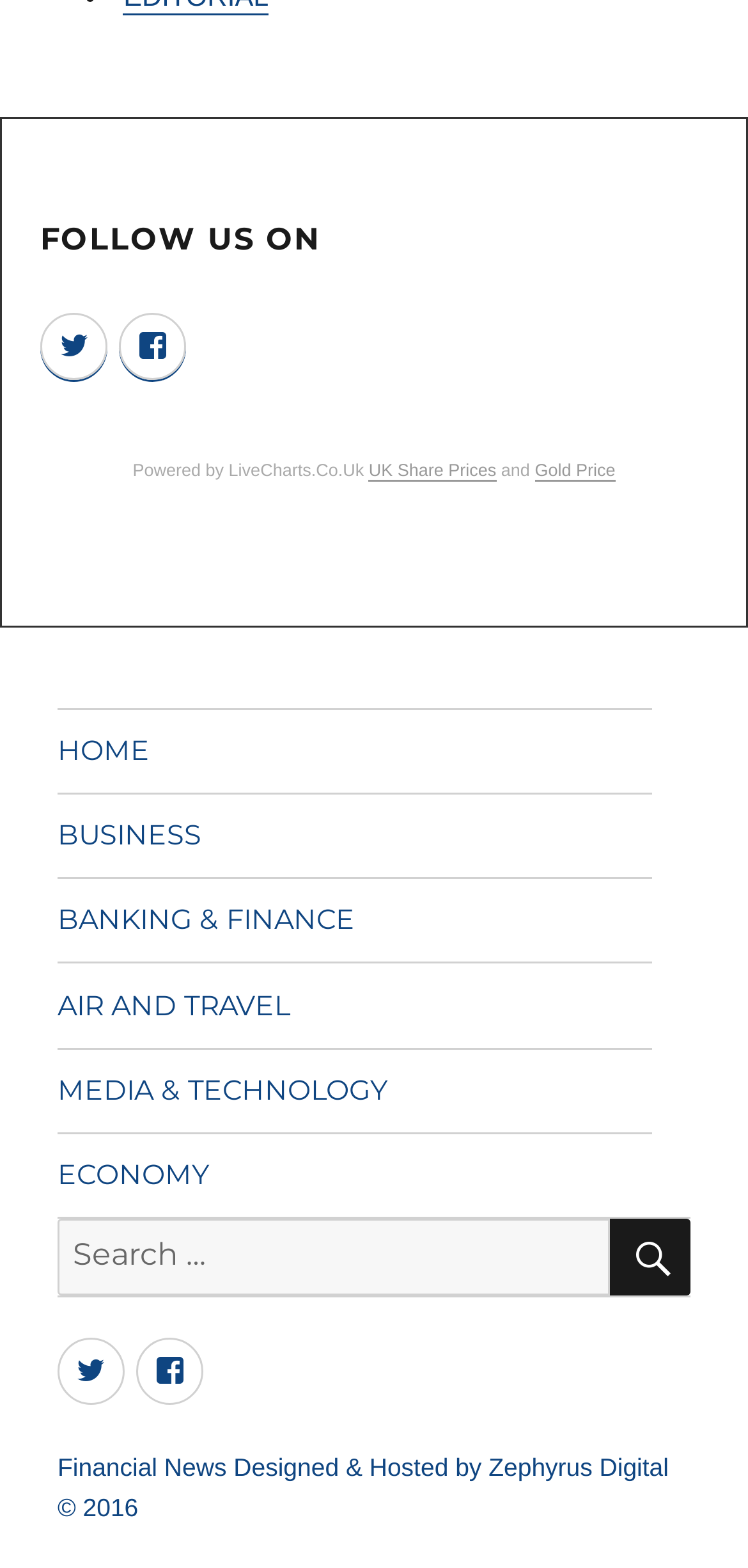Please provide a one-word or phrase answer to the question: 
How many links are in the footer primary menu?

7